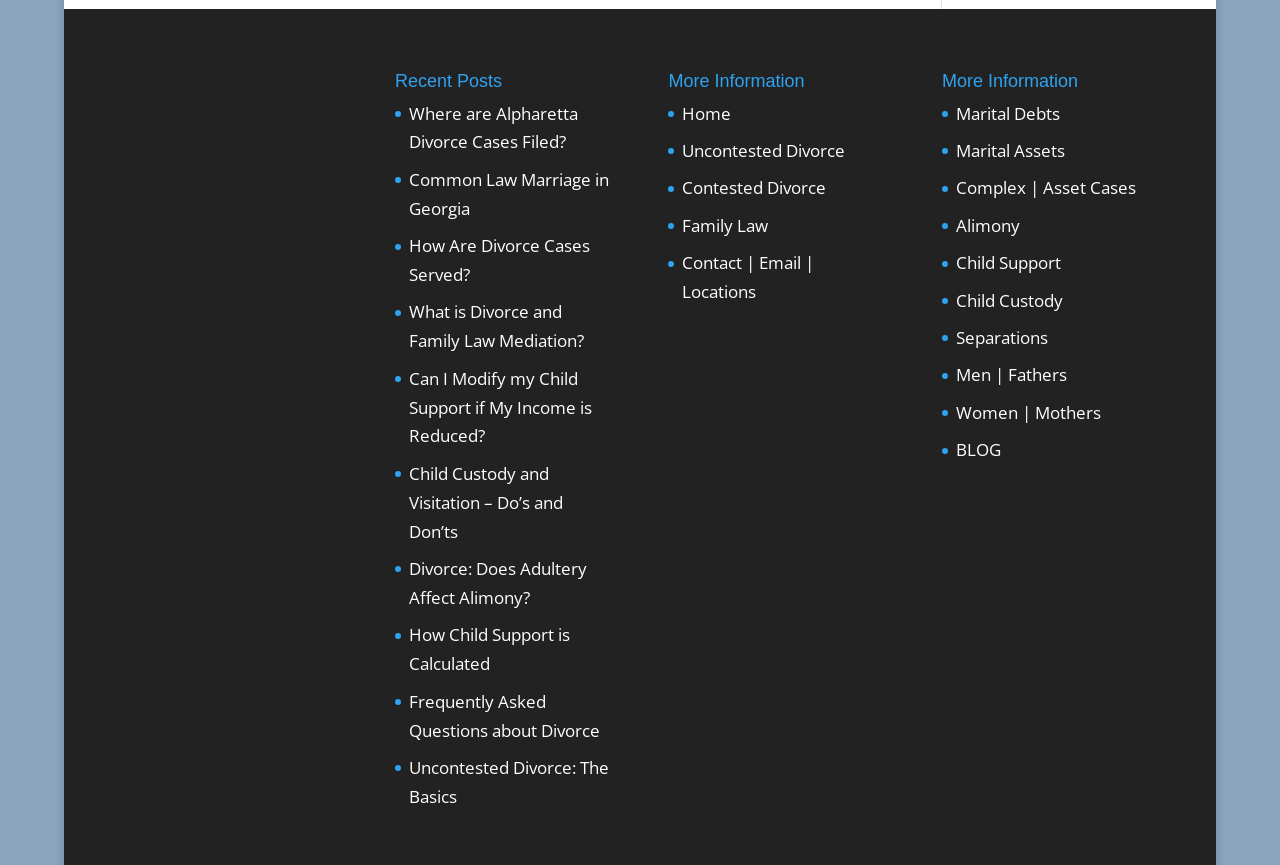Locate the bounding box coordinates of the element's region that should be clicked to carry out the following instruction: "Visit the blog". The coordinates need to be four float numbers between 0 and 1, i.e., [left, top, right, bottom].

[0.747, 0.506, 0.782, 0.533]